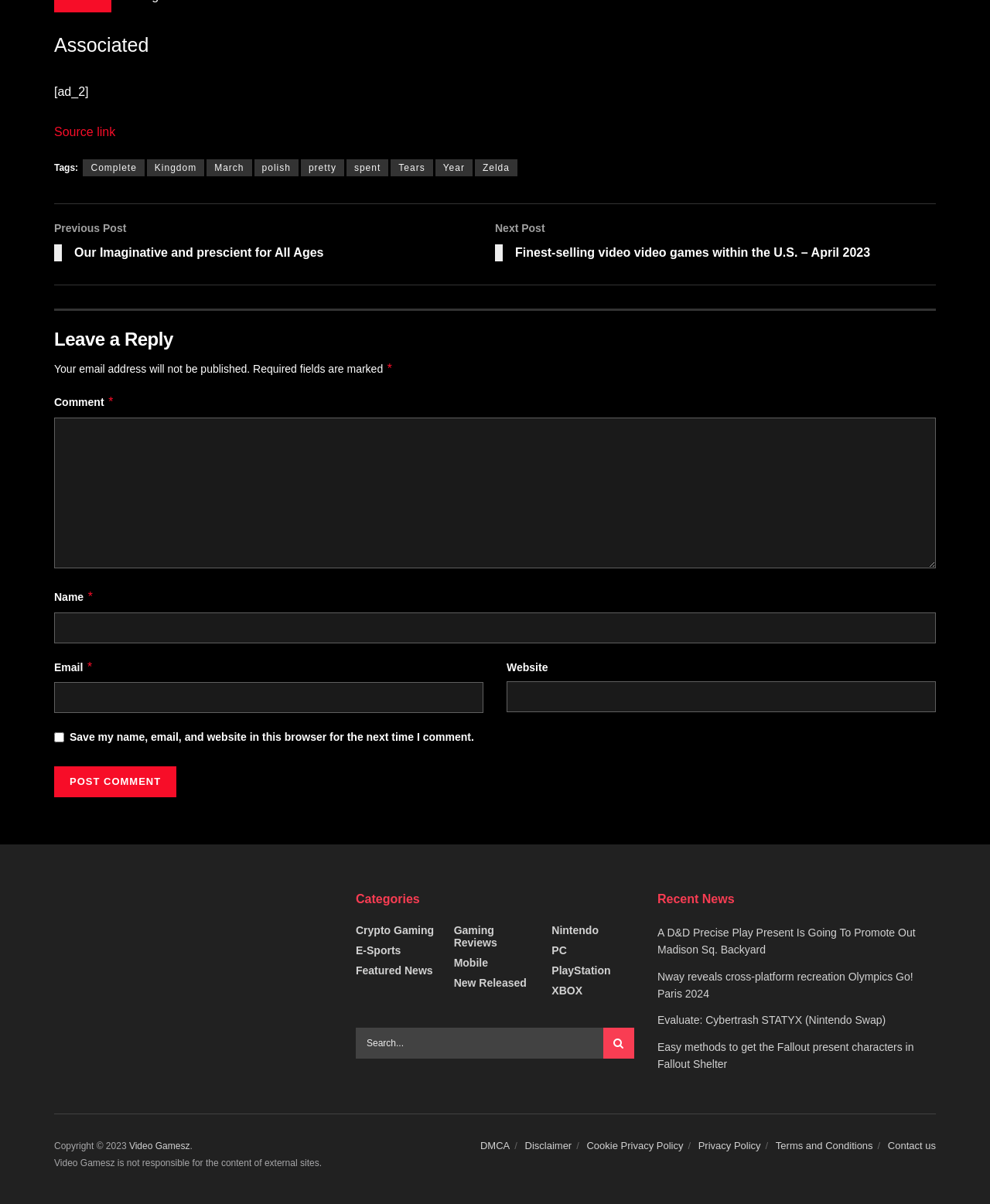Locate the bounding box coordinates of the element that needs to be clicked to carry out the instruction: "Read the 'Recent News'". The coordinates should be given as four float numbers ranging from 0 to 1, i.e., [left, top, right, bottom].

[0.664, 0.769, 0.925, 0.794]